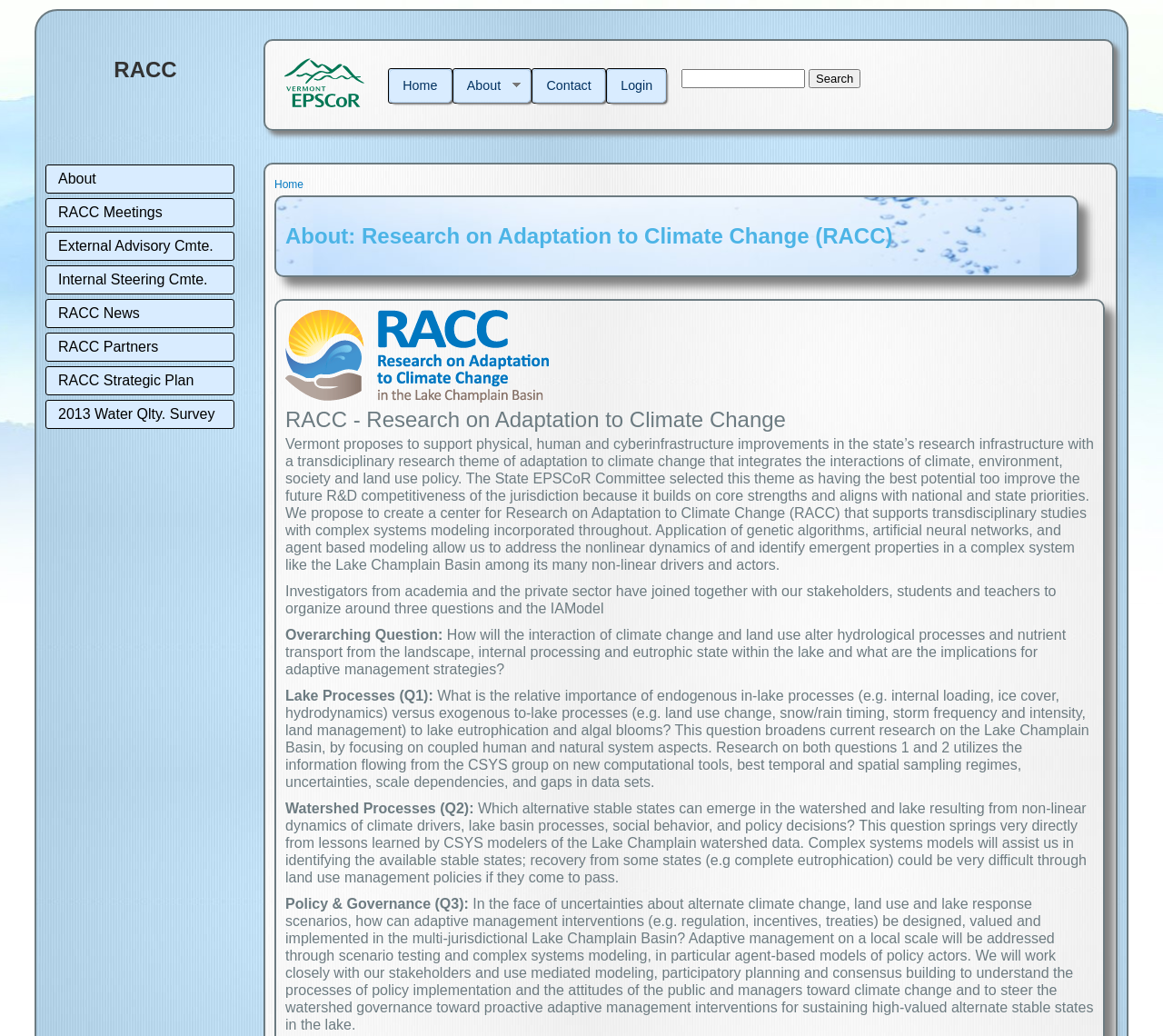Give the bounding box coordinates for the element described by: "2013 Water Qlty. Survey".

[0.042, 0.389, 0.19, 0.411]